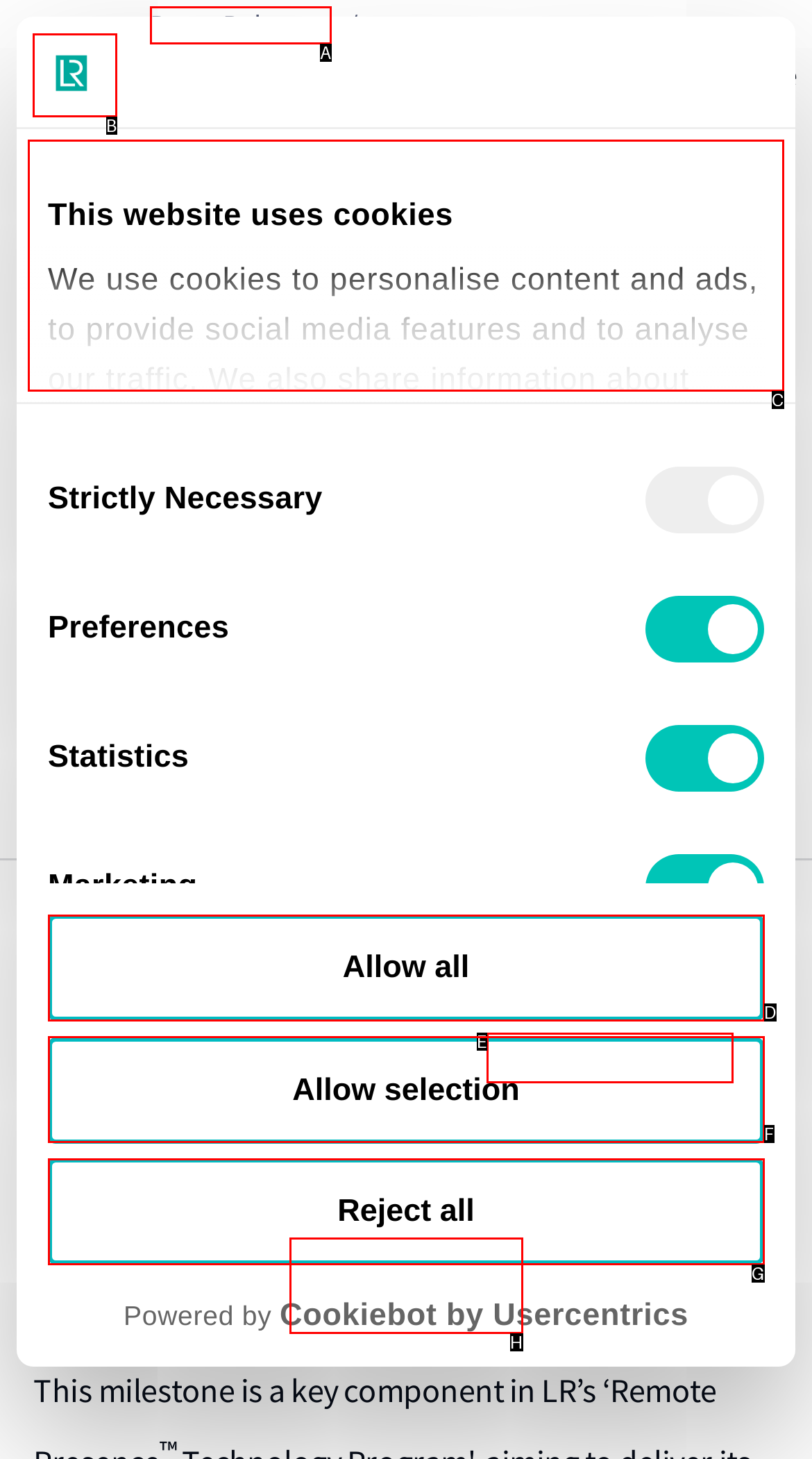Select the appropriate bounding box to fulfill the task: Click the 'Pride' link Respond with the corresponding letter from the choices provided.

B